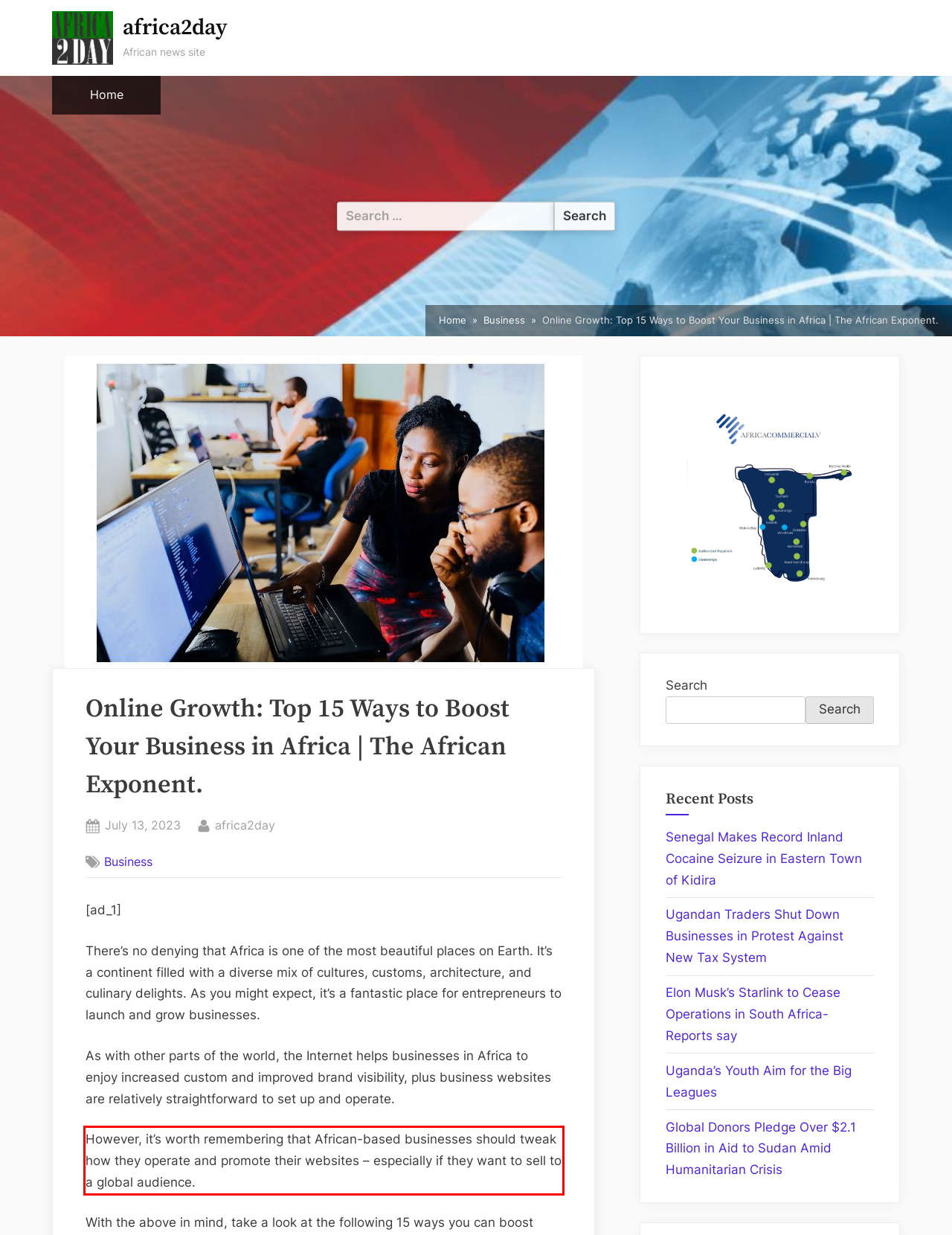Your task is to recognize and extract the text content from the UI element enclosed in the red bounding box on the webpage screenshot.

However, it’s worth remembering that African-based businesses should tweak how they operate and promote their websites – especially if they want to sell to a global audience.